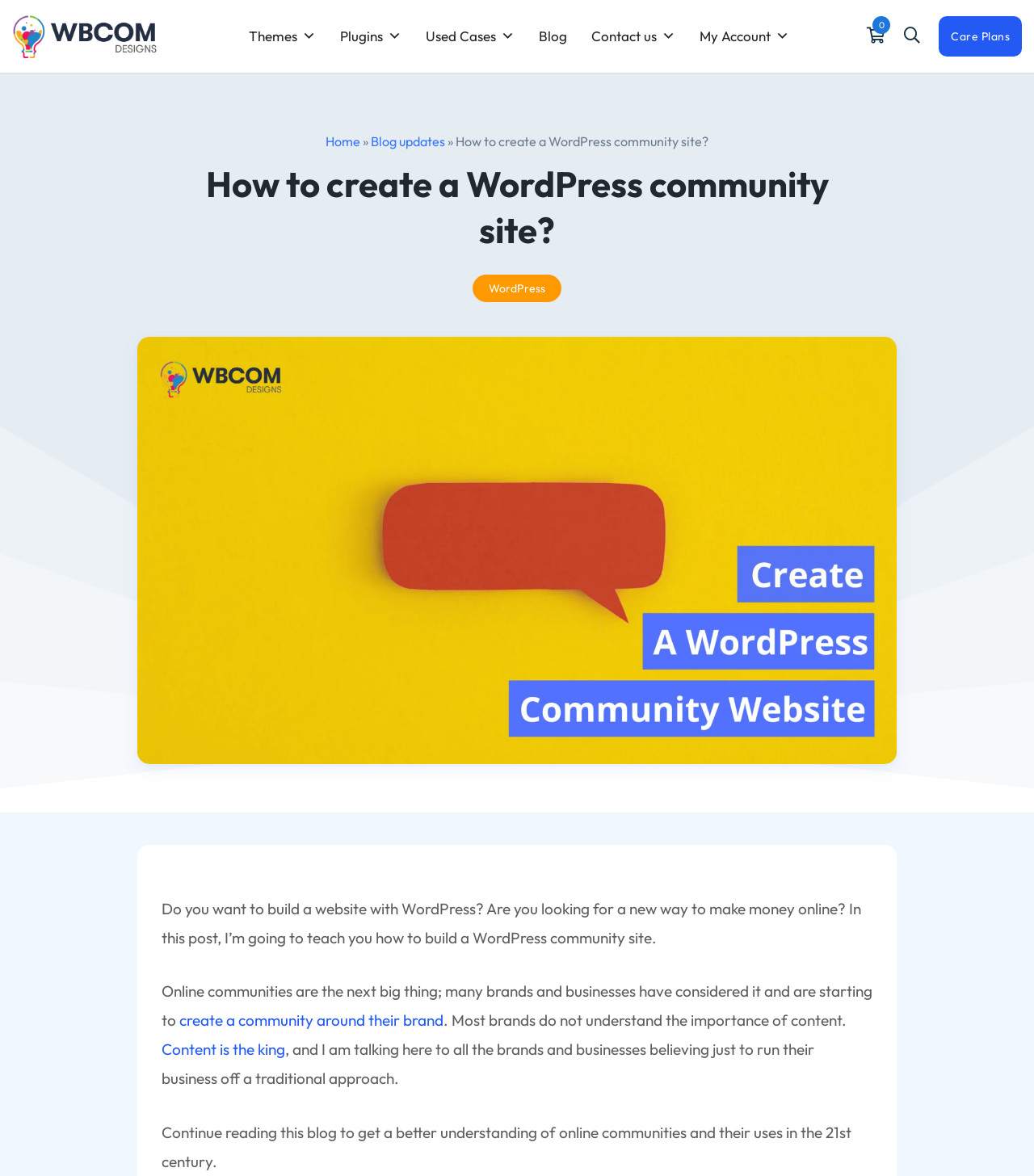What is the website's logo?
Examine the screenshot and reply with a single word or phrase.

Wbcom Designs